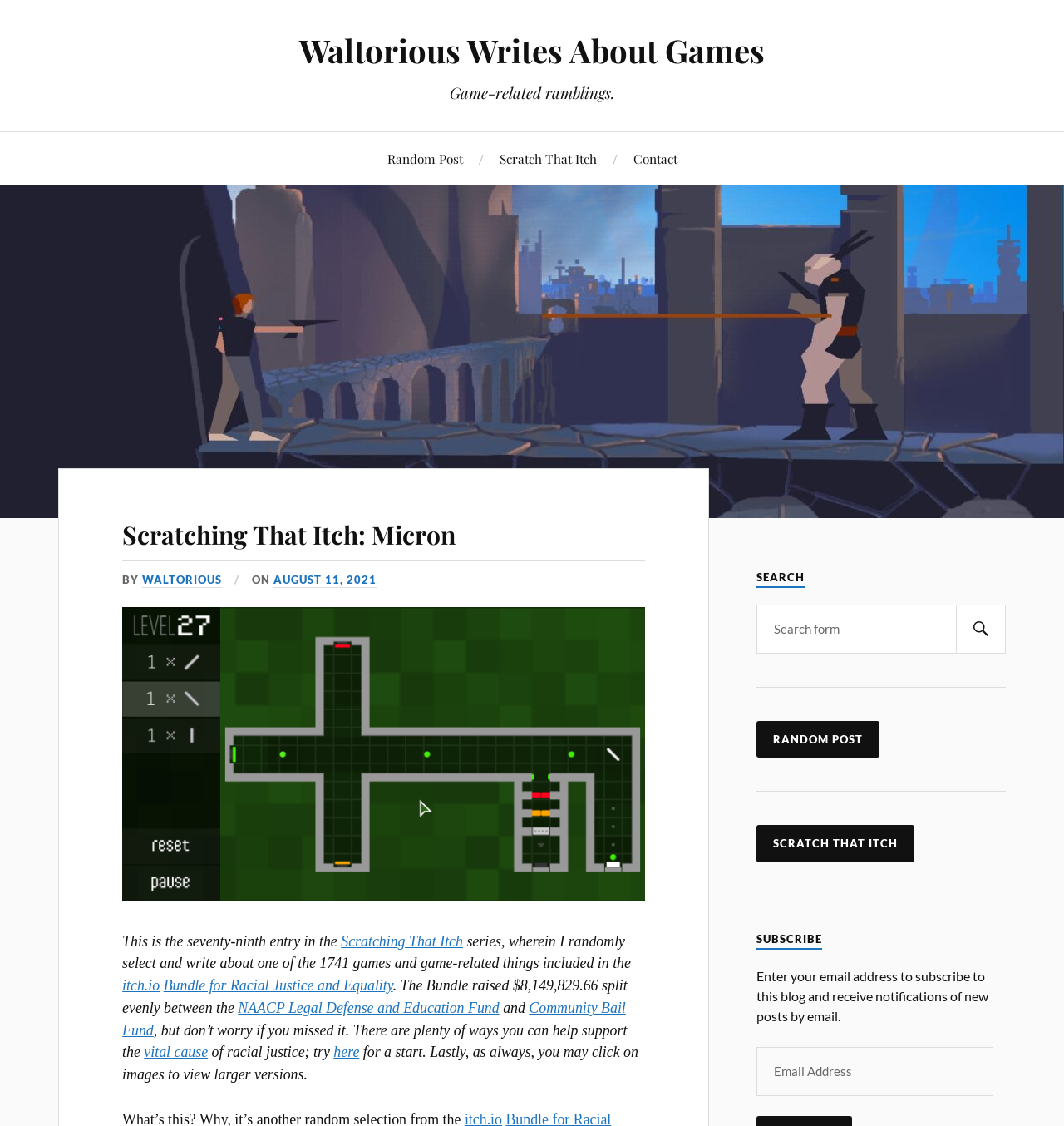Determine the bounding box coordinates for the area that should be clicked to carry out the following instruction: "Search for a game".

[0.711, 0.537, 0.945, 0.58]